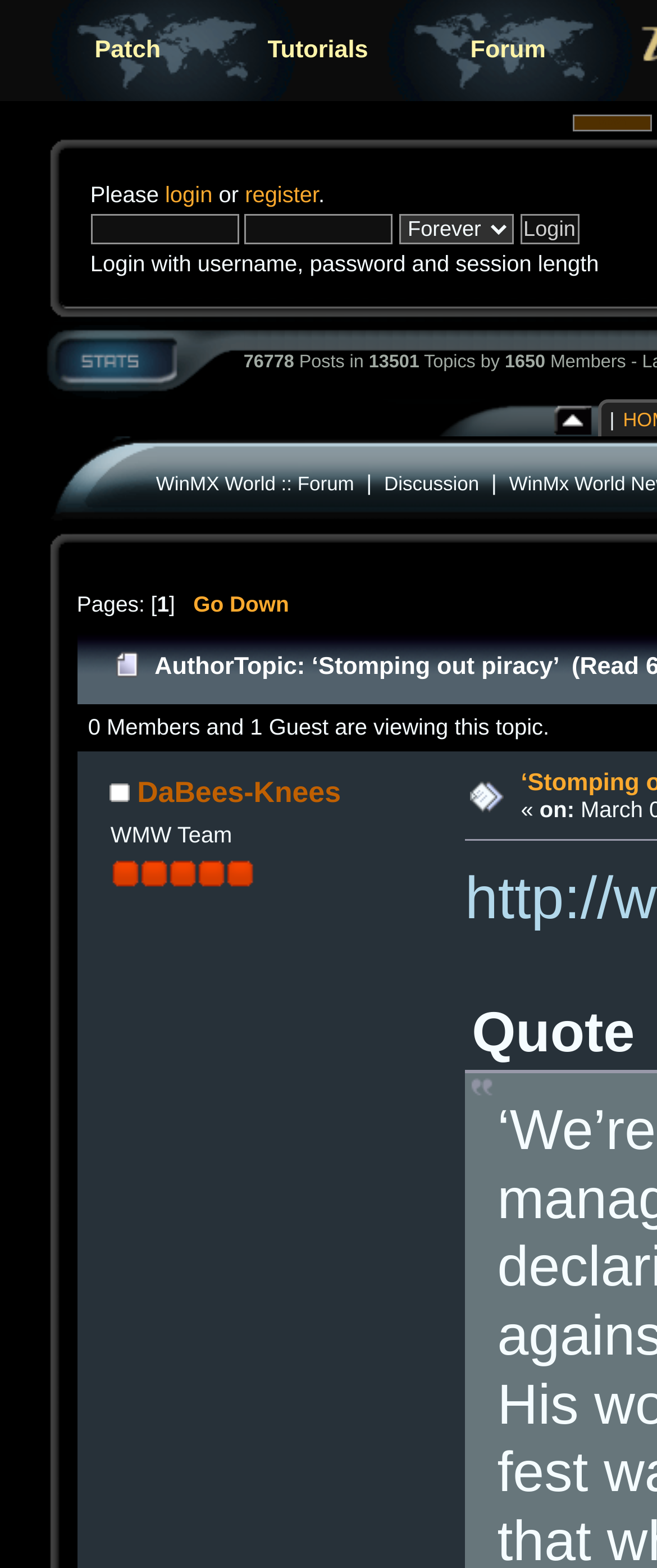Provide your answer in one word or a succinct phrase for the question: 
What is the purpose of the 'Quote' button?

To quote